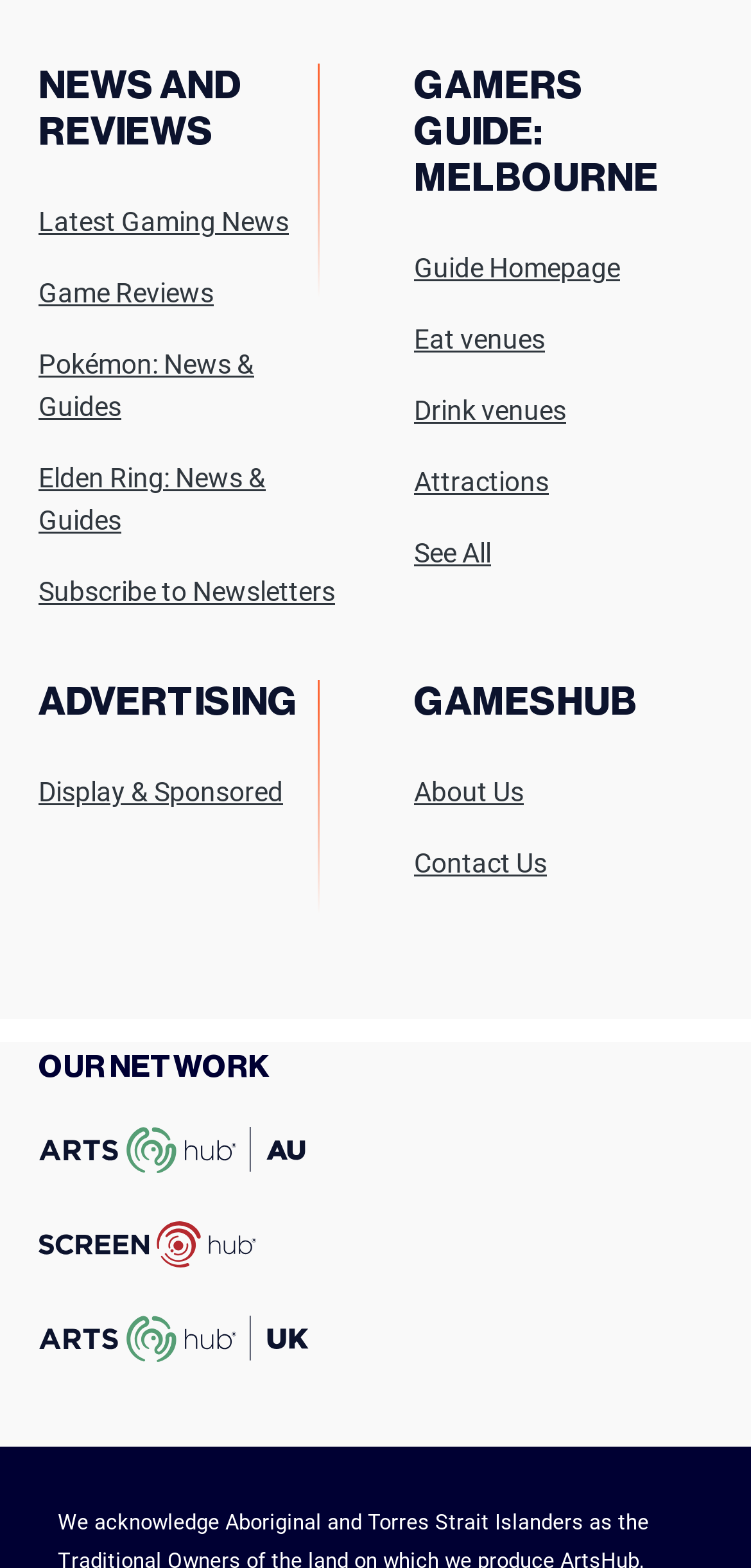Provide a single word or phrase to answer the given question: 
What is the name of the logo in the footer?

Artshub AU Logo Footer